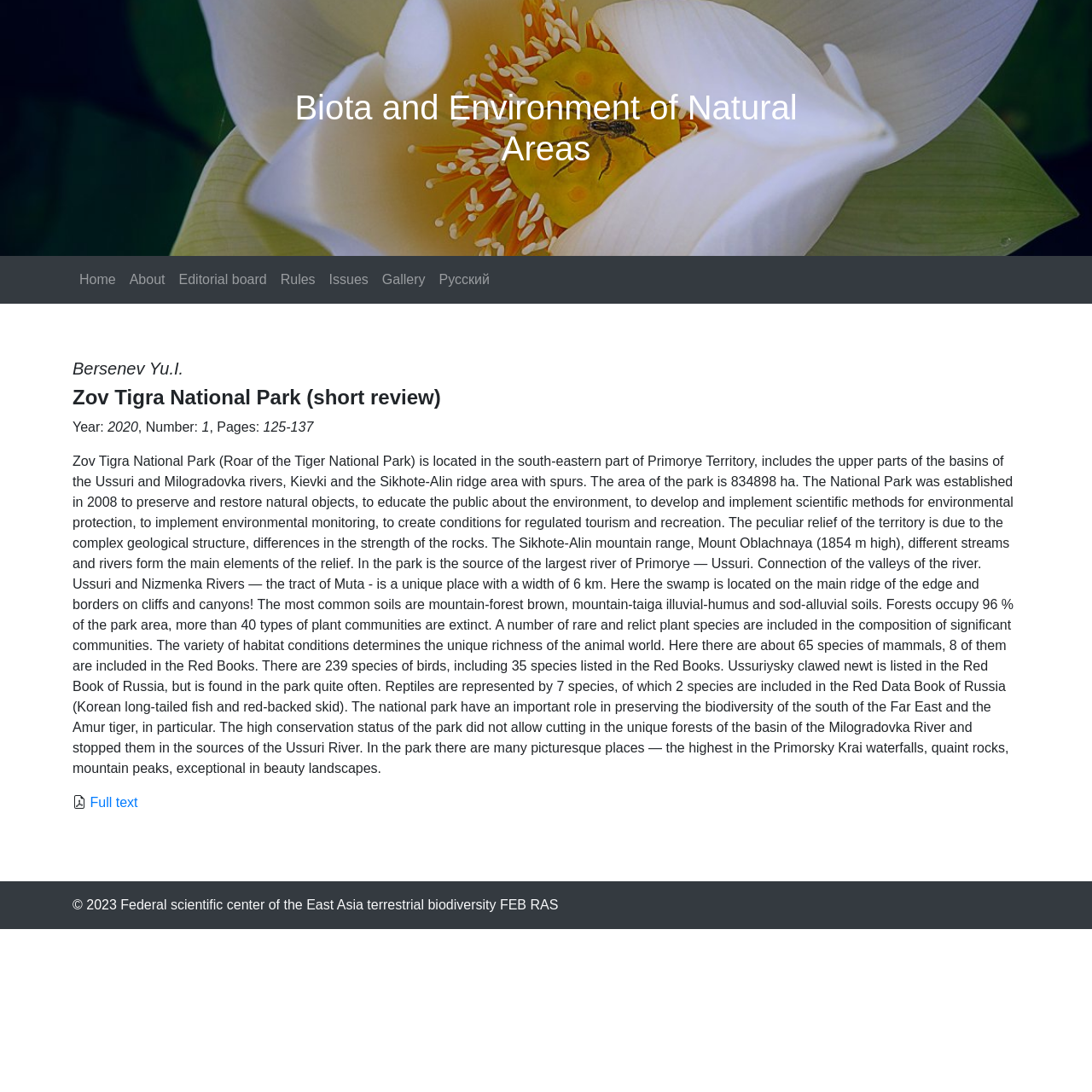How many species of mammals are found in the park? From the image, respond with a single word or brief phrase.

About 65